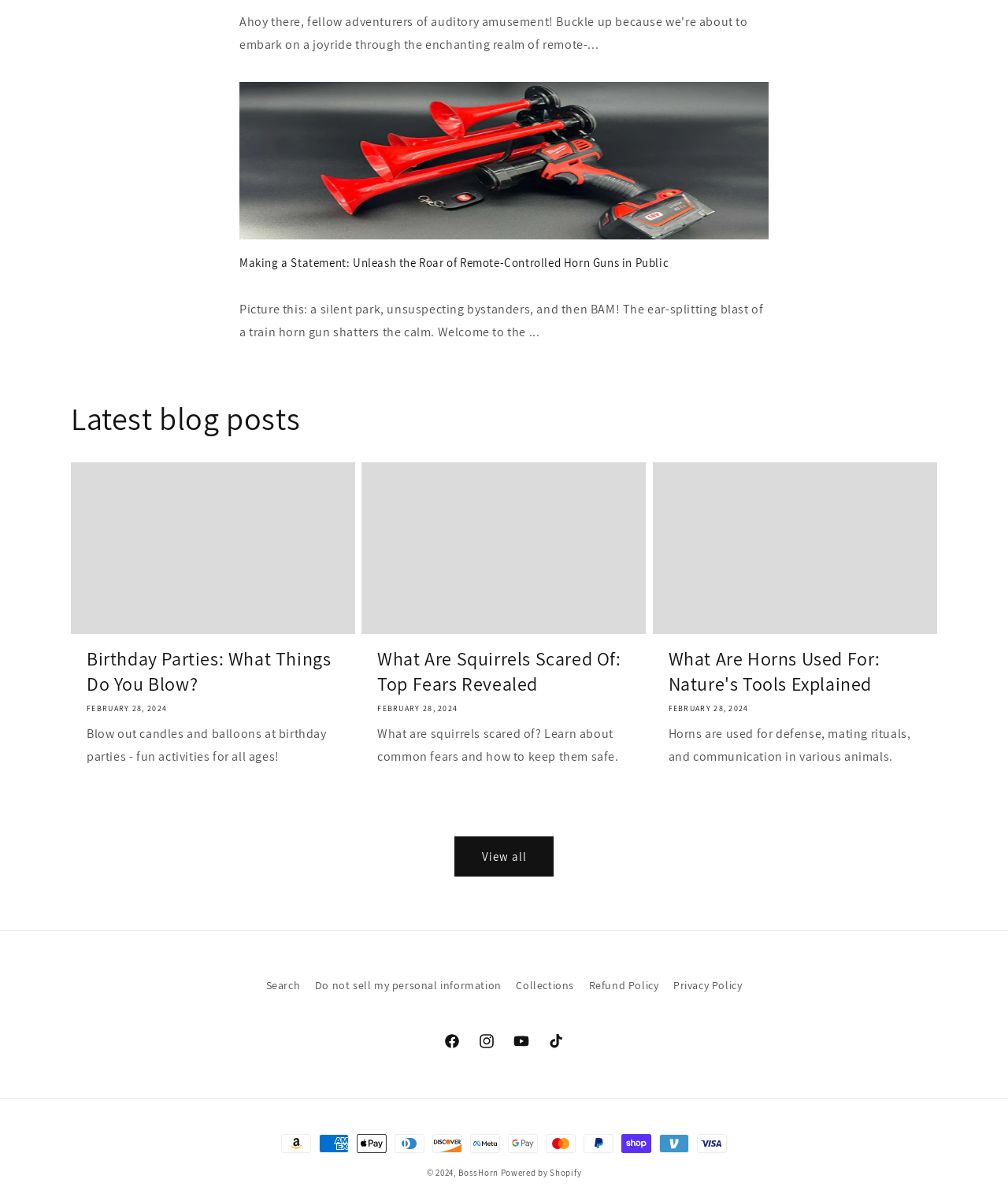What social media platforms are linked on the webpage?
Please answer the question with a detailed response using the information from the screenshot.

I can see four social media links at the bottom of the webpage, which are Facebook, Instagram, YouTube, and TikTok. These links suggest that the webpage is connected to these social media platforms.